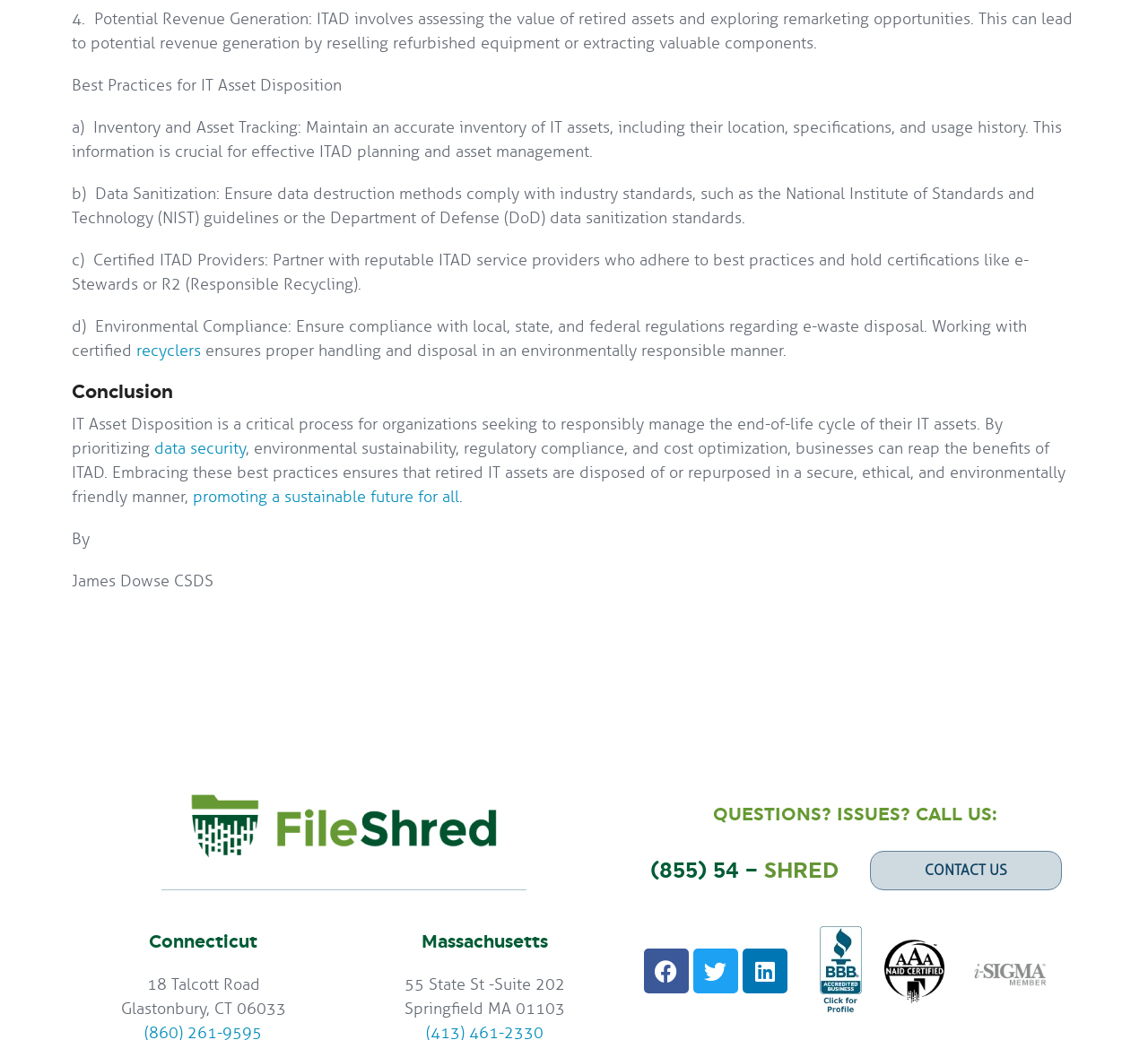Please find and report the bounding box coordinates of the element to click in order to perform the following action: "View the location in Massachusetts". The coordinates should be expressed as four float numbers between 0 and 1, in the format [left, top, right, bottom].

[0.352, 0.937, 0.492, 0.979]